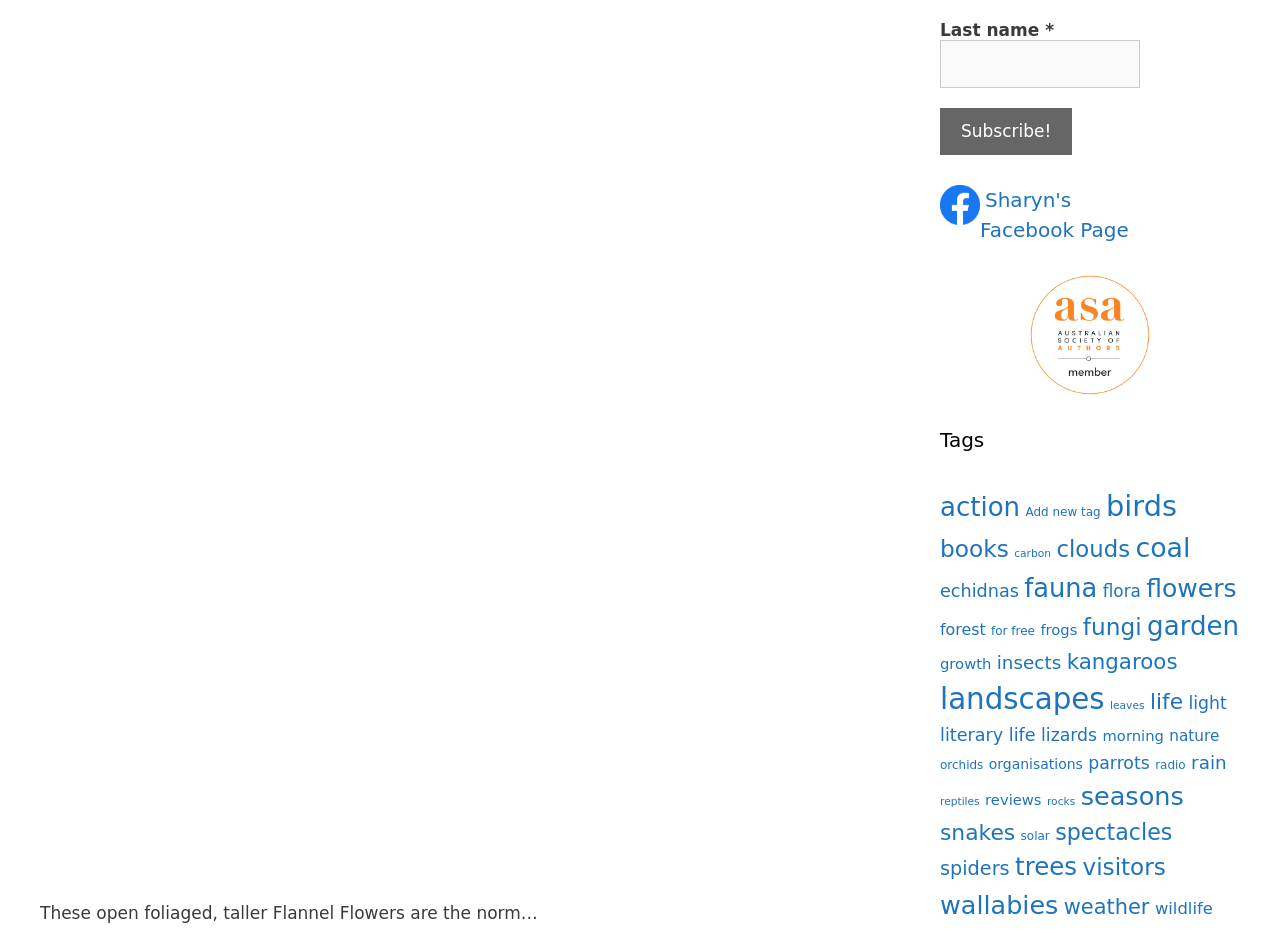Identify the bounding box coordinates of the clickable region required to complete the instruction: "Read news about Facebook removing COVID posts". The coordinates should be given as four float numbers within the range of 0 and 1, i.e., [left, top, right, bottom].

None